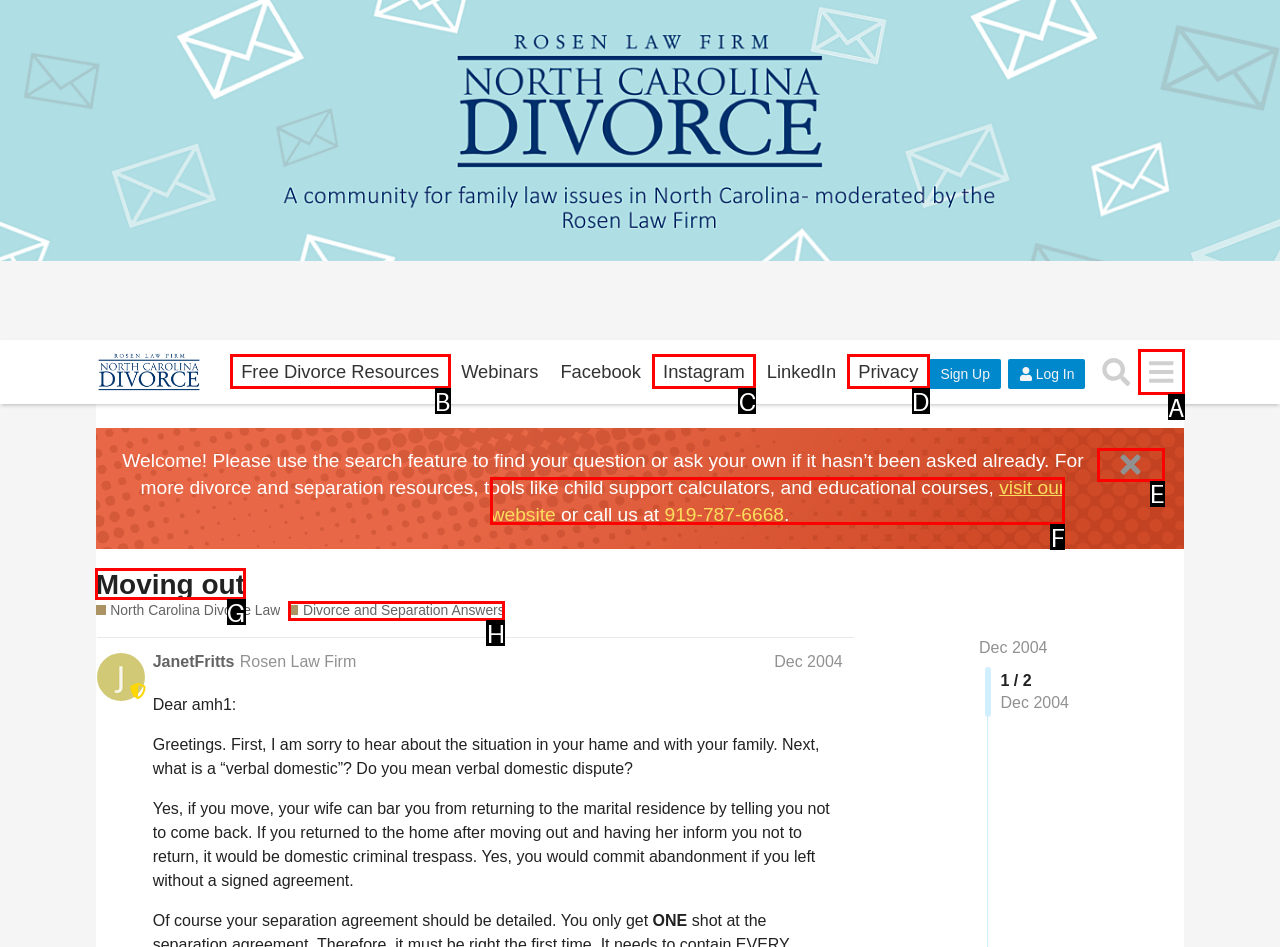Determine the letter of the UI element that you need to click to perform the task: Visit the website.
Provide your answer with the appropriate option's letter.

F